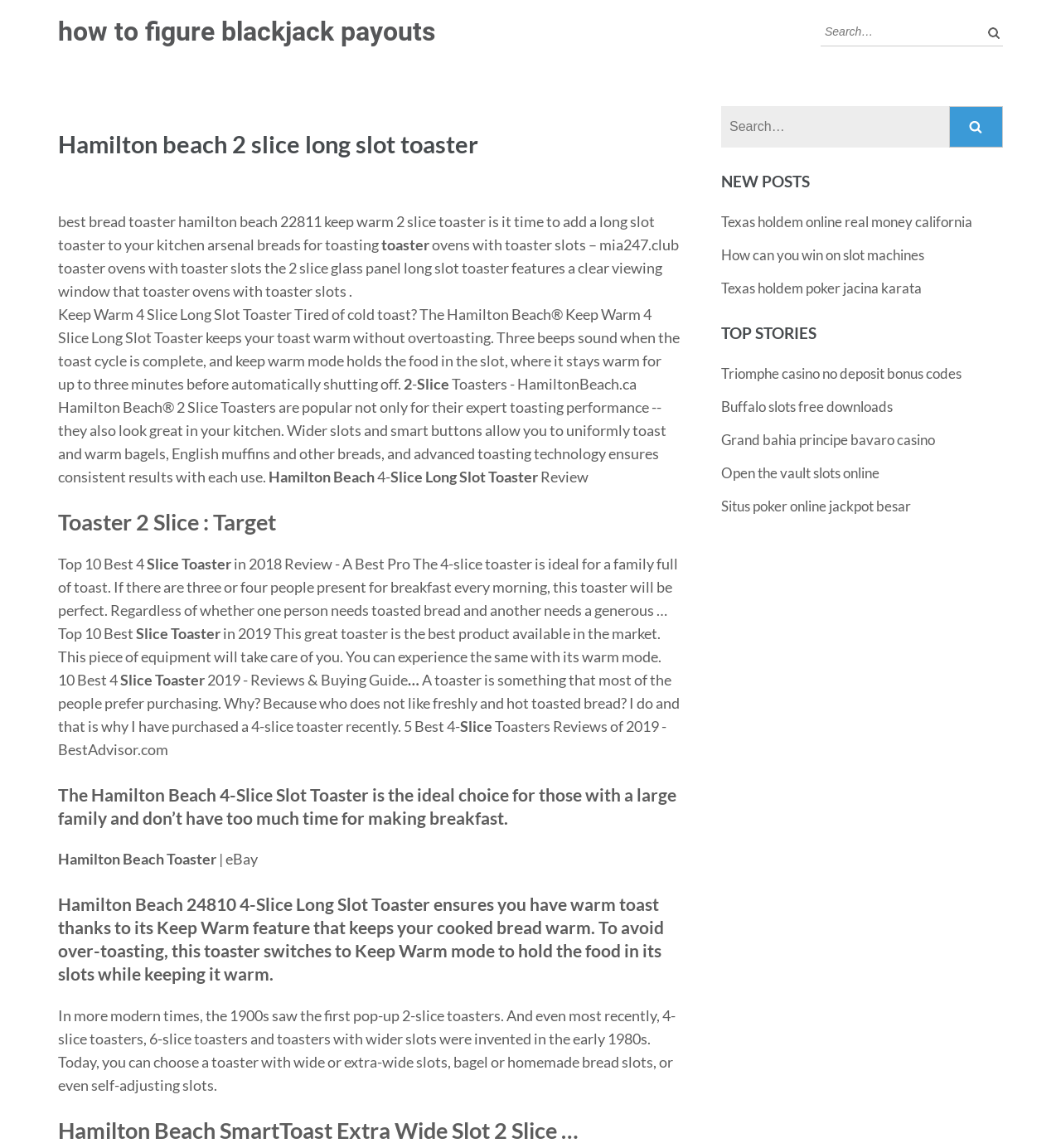Describe every aspect of the webpage in a detailed manner.

The webpage is about Hamilton Beach 2 slice long slot toasters, with a focus on their features and reviews. At the top, there is a link to skip to the content and a search bar with a search button. Below the search bar, there is a heading that reads "Hamilton beach 2 slice long slot toaster". 

The main content of the page is divided into sections, each with a heading and several paragraphs of text. The first section discusses the benefits of having a long slot toaster, including being able to toast bread of various sizes. The second section describes the features of the Hamilton Beach 2 slice long slot toaster, including its keep warm mode and wide slots.

There are several other sections on the page, each discussing different aspects of toasters, such as their history, types of toasters, and reviews of specific models. Some of these sections have headings that read "Toaster 2 Slice : Target", "The Hamilton Beach 4-Slice Slot Toaster", and "Hamilton Beach SmartToast Extra Wide Slot 2 Slice".

On the right side of the page, there is a complementary section with a search bar and several links to other articles, including "NEW POSTS" and "TOP STORIES". These links appear to be related to online gaming and casinos.

Overall, the webpage is a collection of information and reviews about Hamilton Beach toasters, with a focus on their features and benefits.